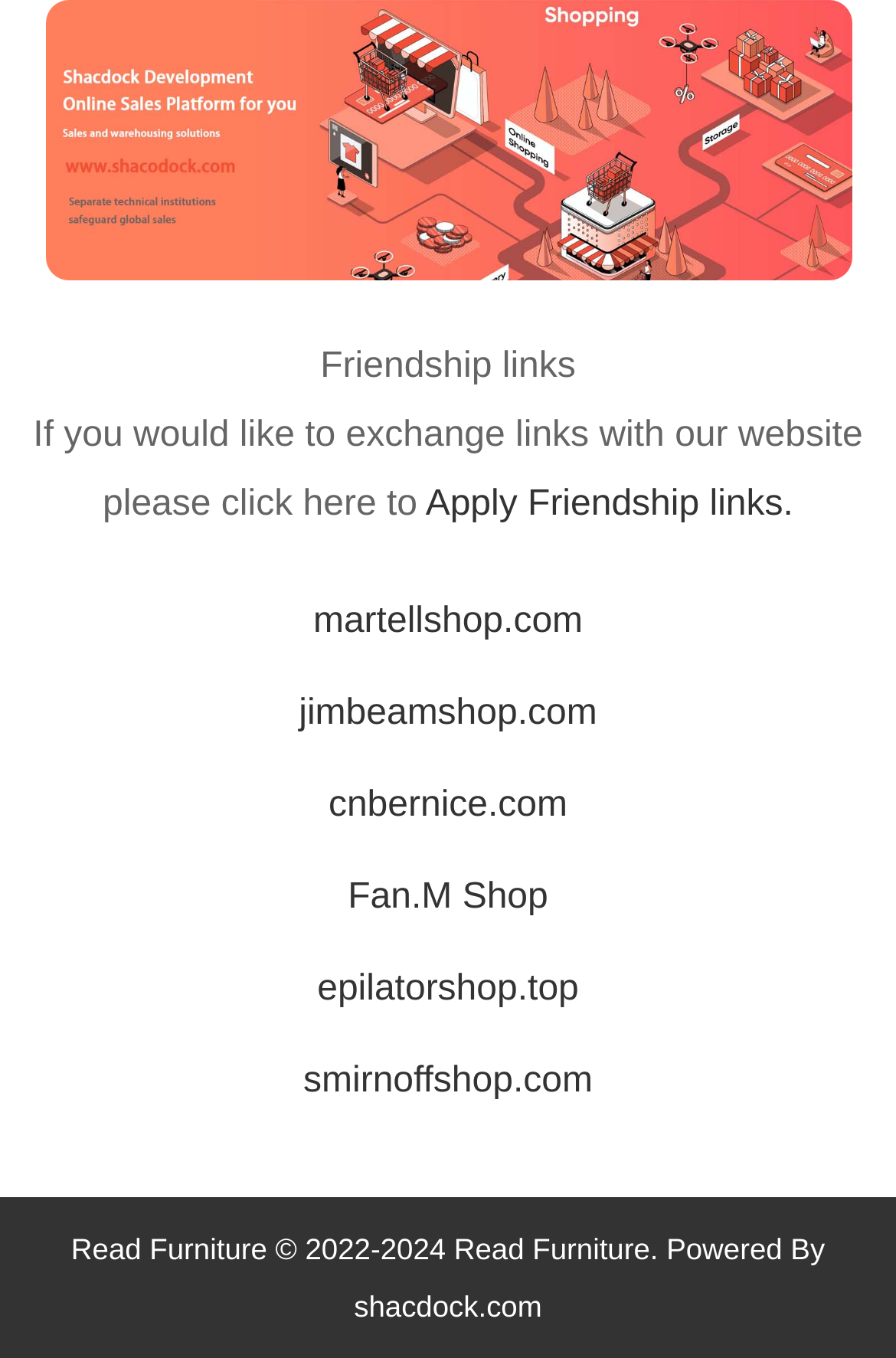Bounding box coordinates are given in the format (top-left x, top-left y, bottom-right x, bottom-right y). All values should be floating point numbers between 0 and 1. Provide the bounding box coordinate for the UI element described as: martellshop.com

[0.35, 0.444, 0.65, 0.472]